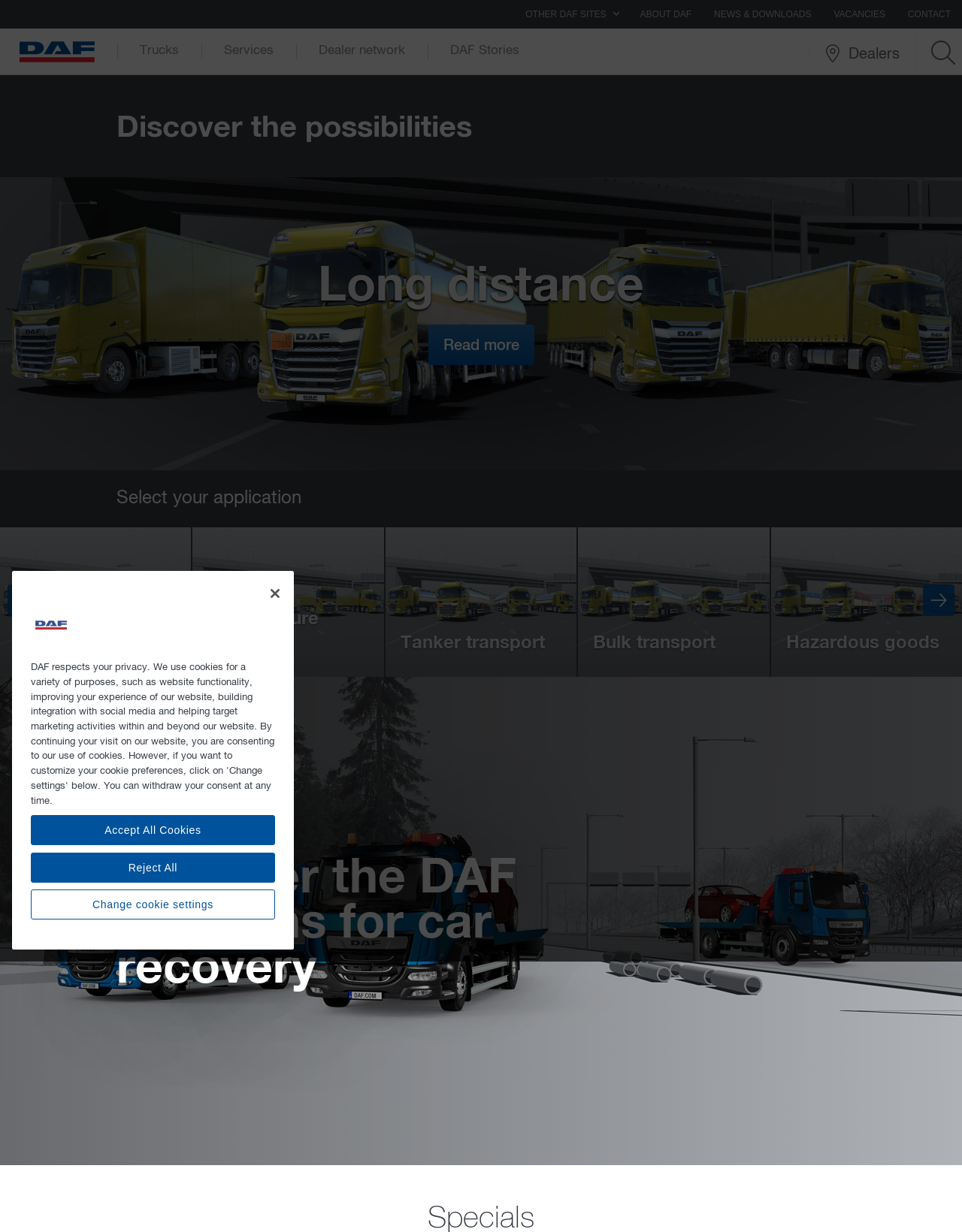Using the information in the image, give a comprehensive answer to the question: 
How many navigation links are available at the top of the webpage?

By analyzing the webpage, I found six navigation links at the top, which are ABOUT DAF, NEWS & DOWNLOADS, VACANCIES, CONTACT, Trucks, and Services.